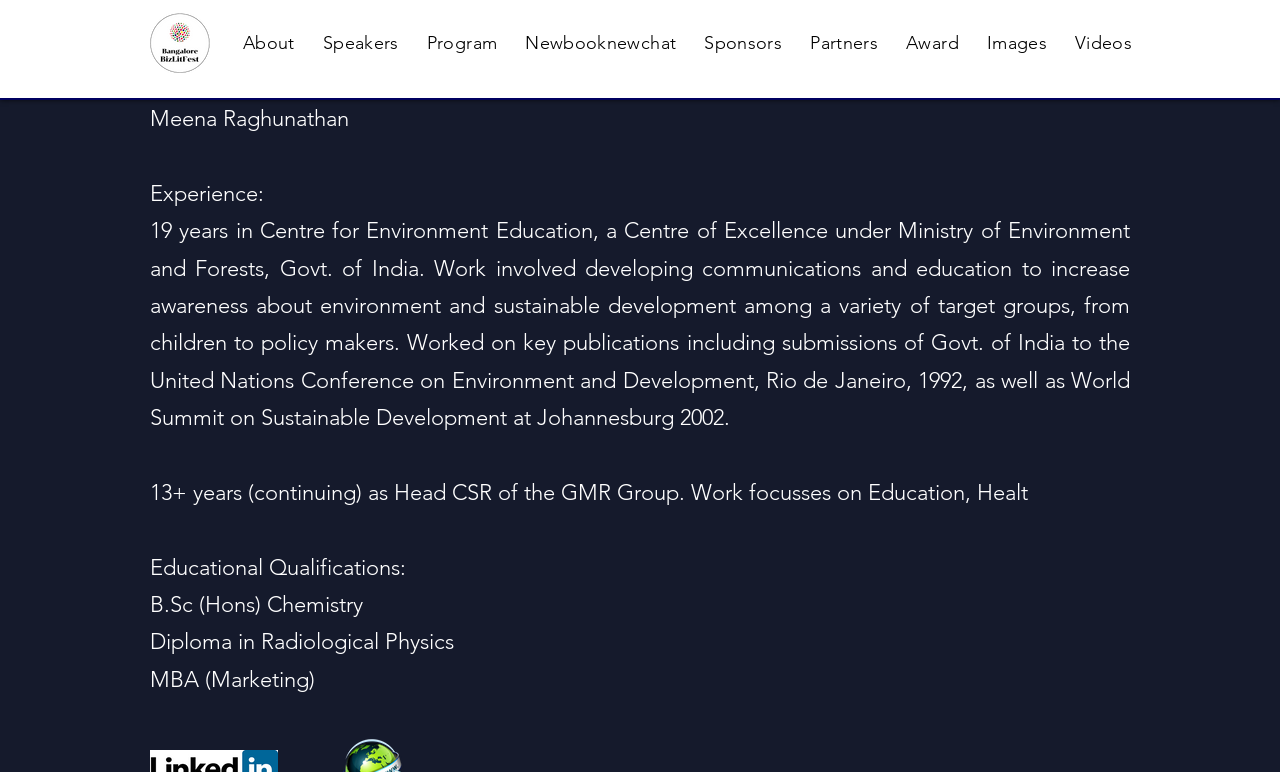Determine the bounding box for the HTML element described here: "Images". The coordinates should be given as [left, top, right, bottom] with each number being a float between 0 and 1.

[0.763, 0.027, 0.826, 0.084]